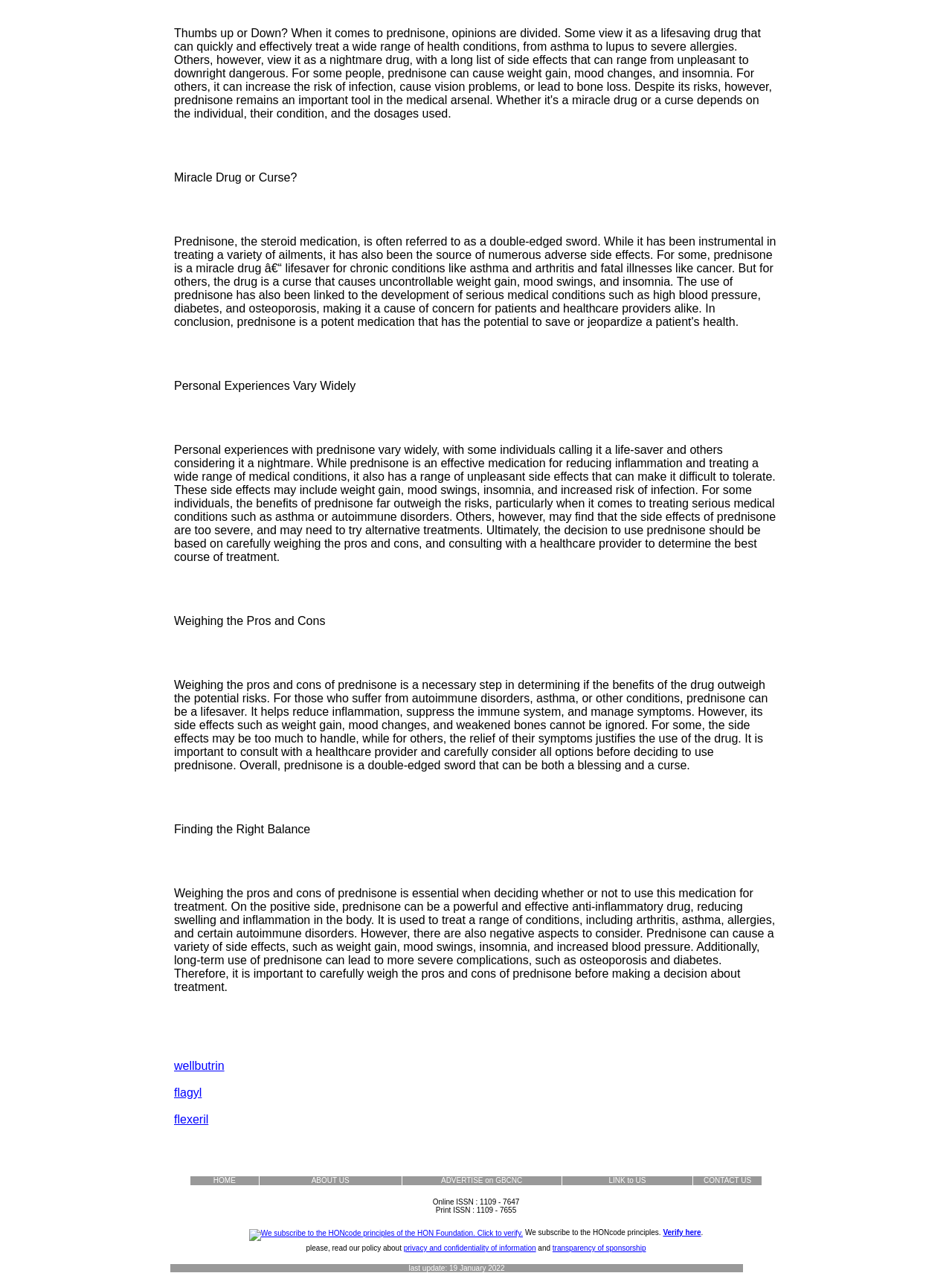Look at the image and answer the question in detail:
What is the topic of the article?

The topic of the article can be determined by reading the static text elements, which mention 'Miracle Drug or Curse?' and 'Personal Experiences Vary Widely' related to prednisone.